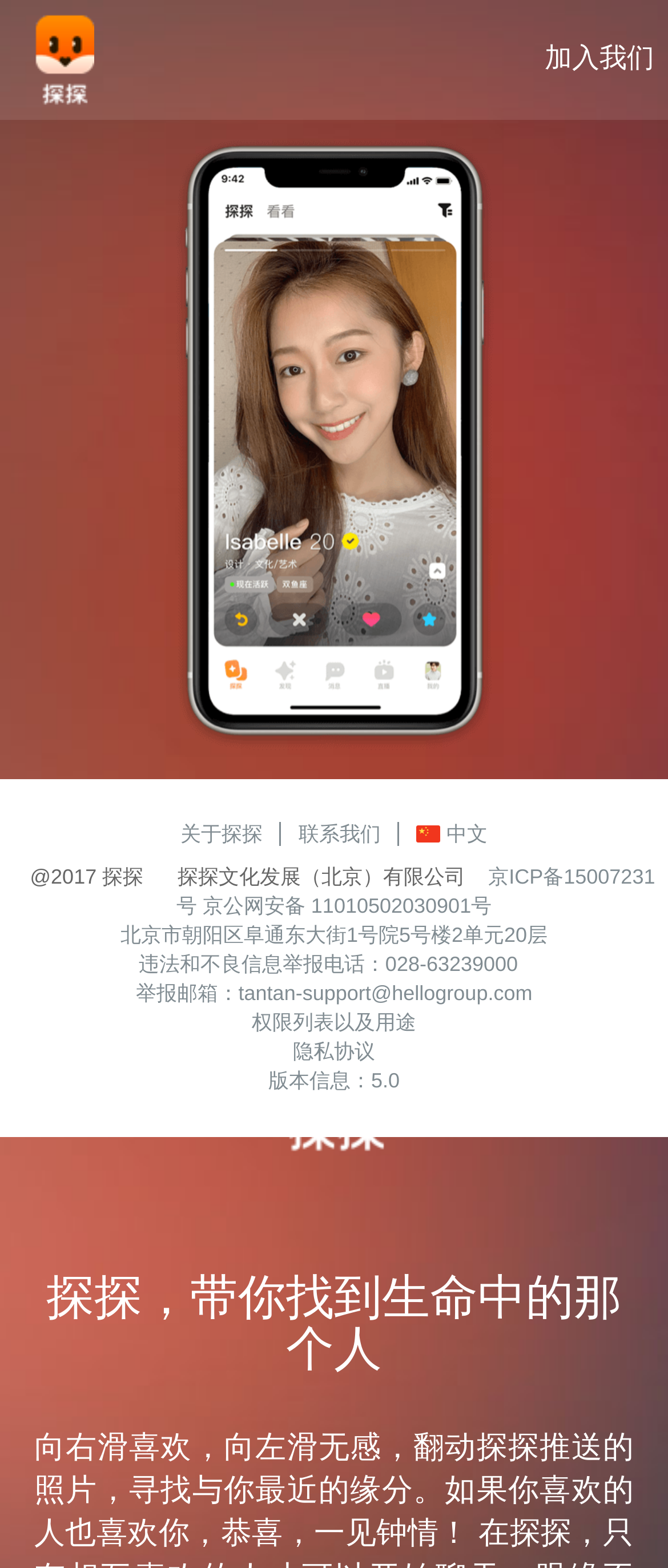Can you find the bounding box coordinates for the element to click on to achieve the instruction: "download the app"?

[0.218, 0.499, 0.782, 0.559]